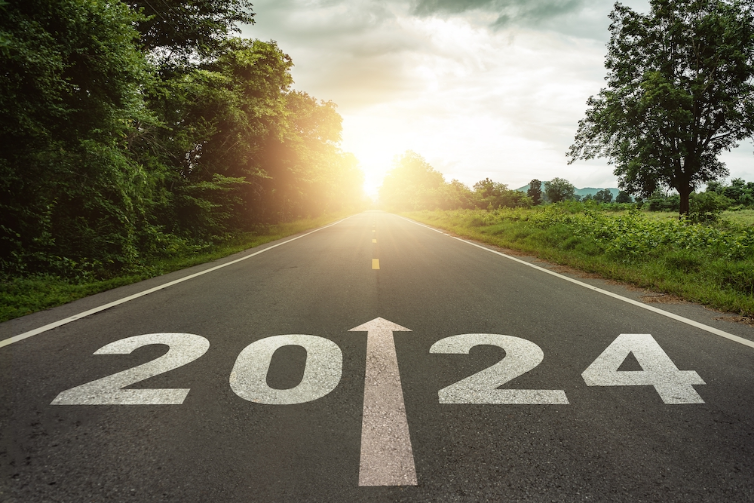What is the atmosphere evoked by the tranquil setting?
Kindly give a detailed and elaborate answer to the question.

The serene road leading into the horizon, flanked by lush greenery on either side, evokes a sense of hope and renewal, reflecting the spirit of progress and growth anticipated in the coming year.